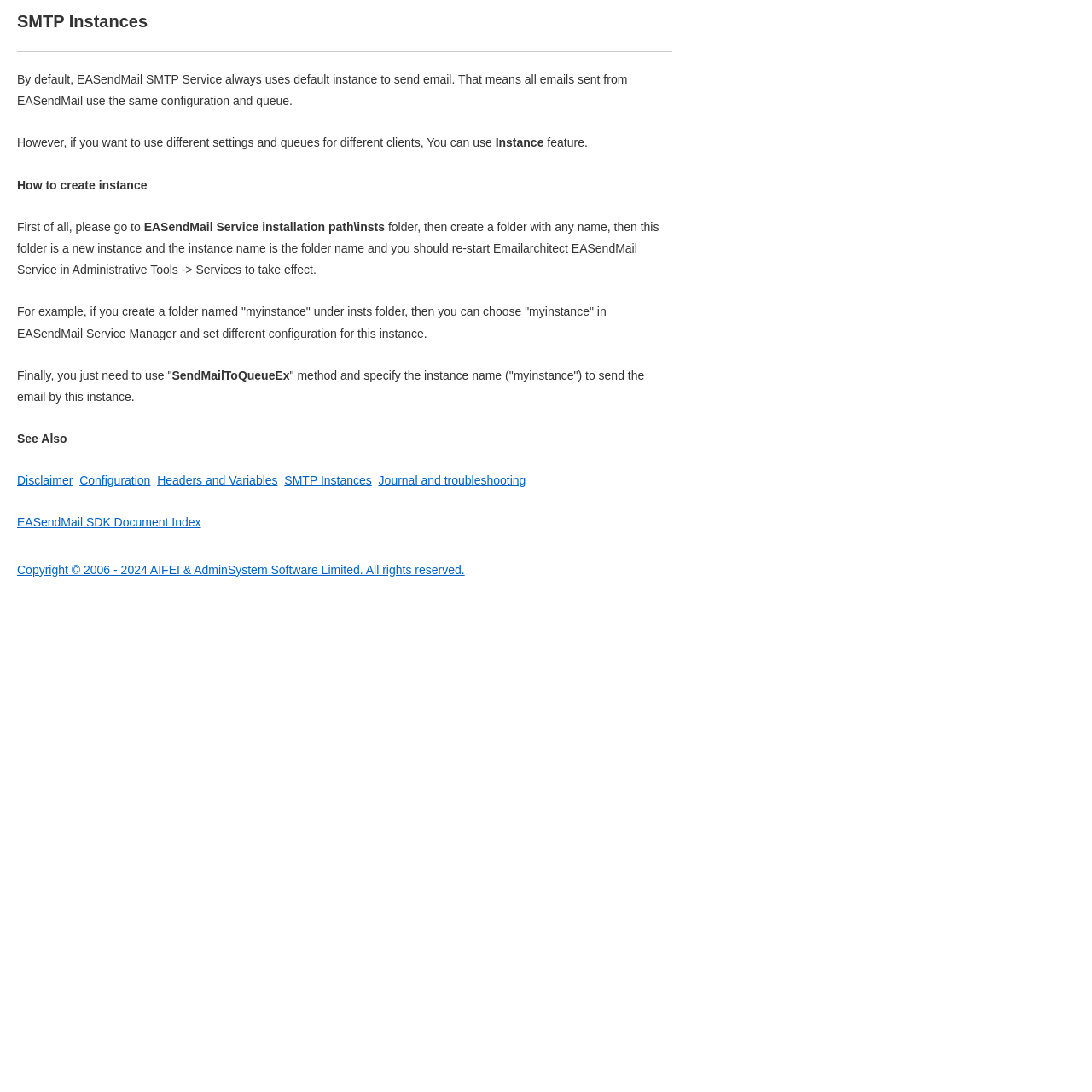How to create a new instance?
Examine the image and give a concise answer in one word or a short phrase.

Create a folder